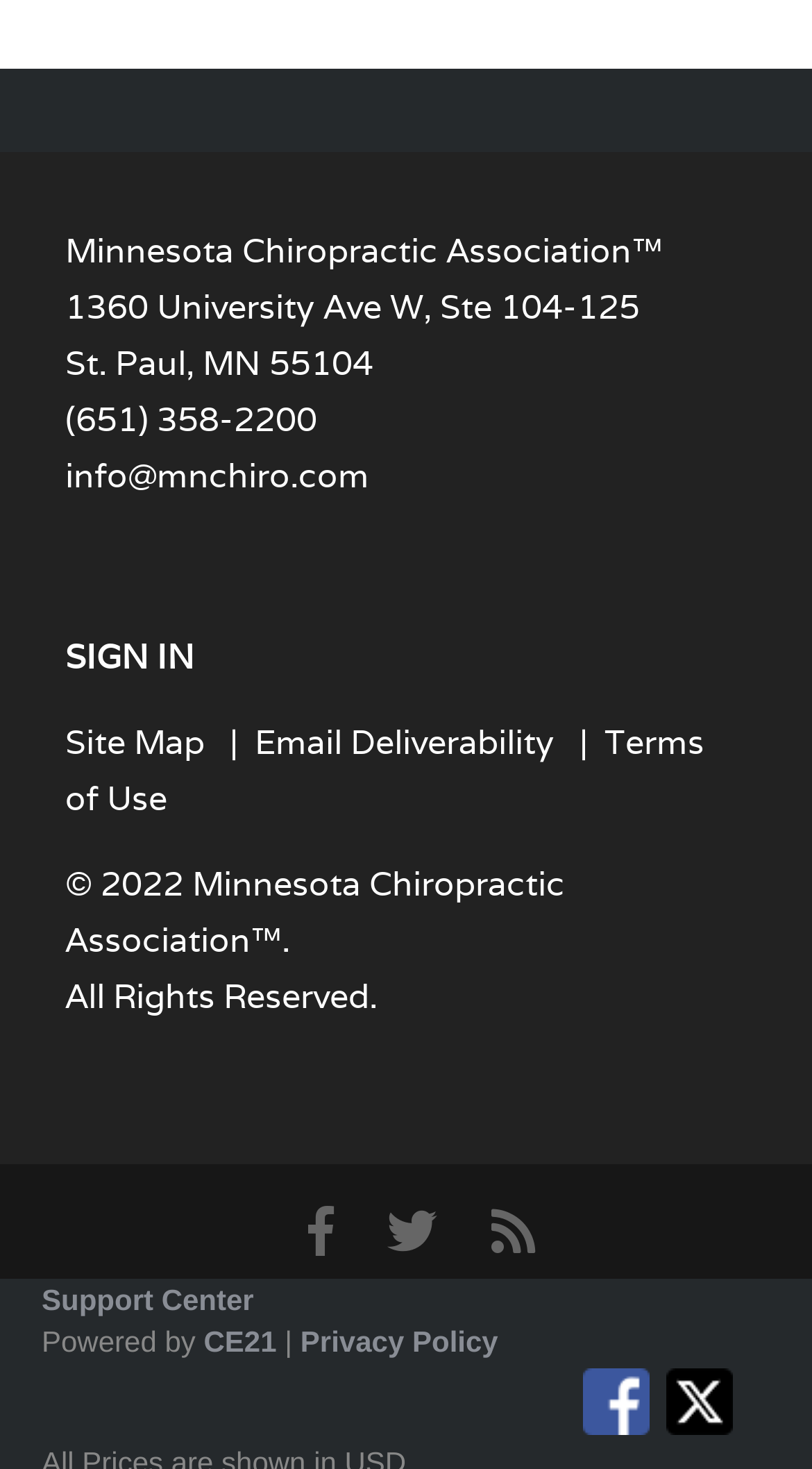Please determine the bounding box of the UI element that matches this description: Support Center. The coordinates should be given as (top-left x, top-left y, bottom-right x, bottom-right y), with all values between 0 and 1.

[0.051, 0.874, 0.313, 0.897]